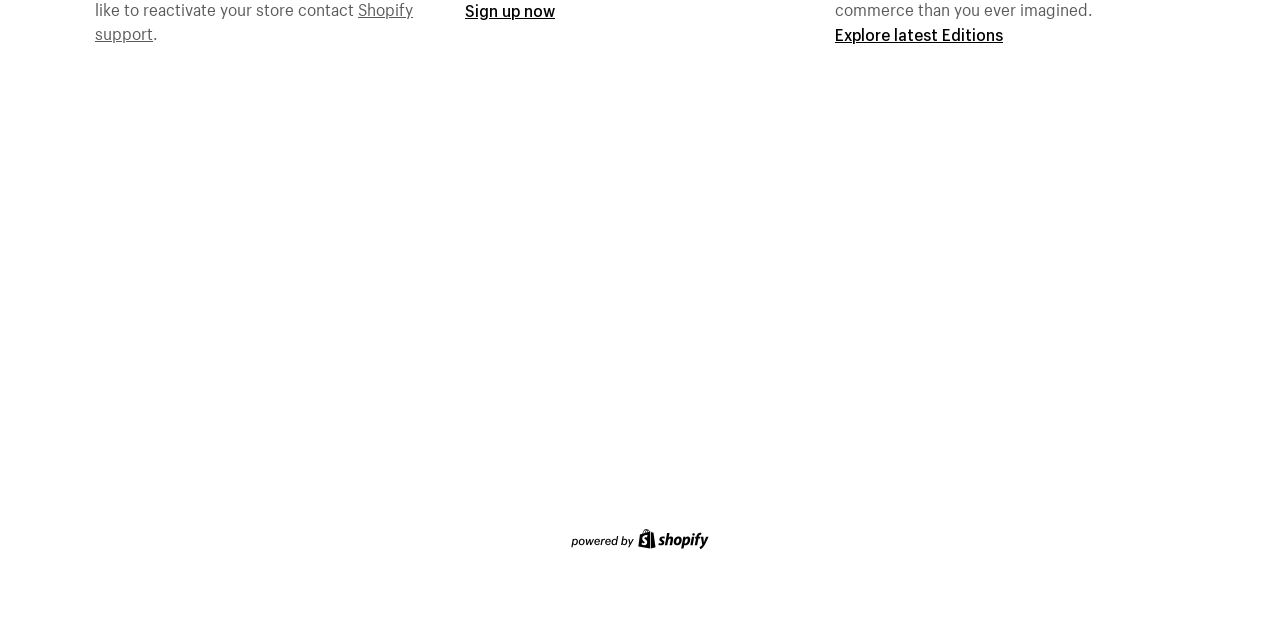Determine the bounding box coordinates for the UI element described. Format the coordinates as (top-left x, top-left y, bottom-right x, bottom-right y) and ensure all values are between 0 and 1. Element description: Explore latest Editions

[0.652, 0.037, 0.784, 0.07]